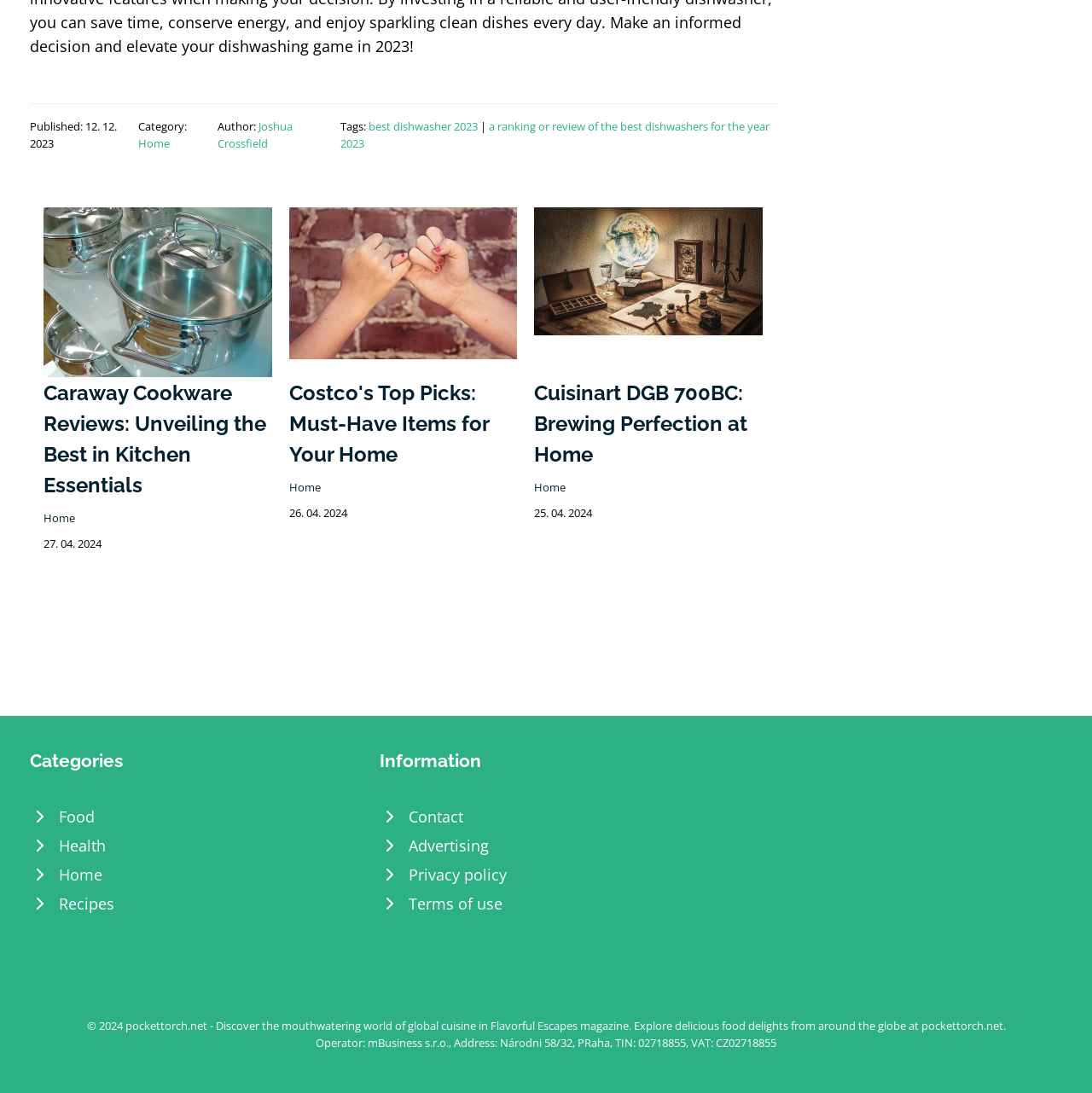Can you show the bounding box coordinates of the region to click on to complete the task described in the instruction: "View the 'Best Costco Items' article"?

[0.265, 0.248, 0.474, 0.266]